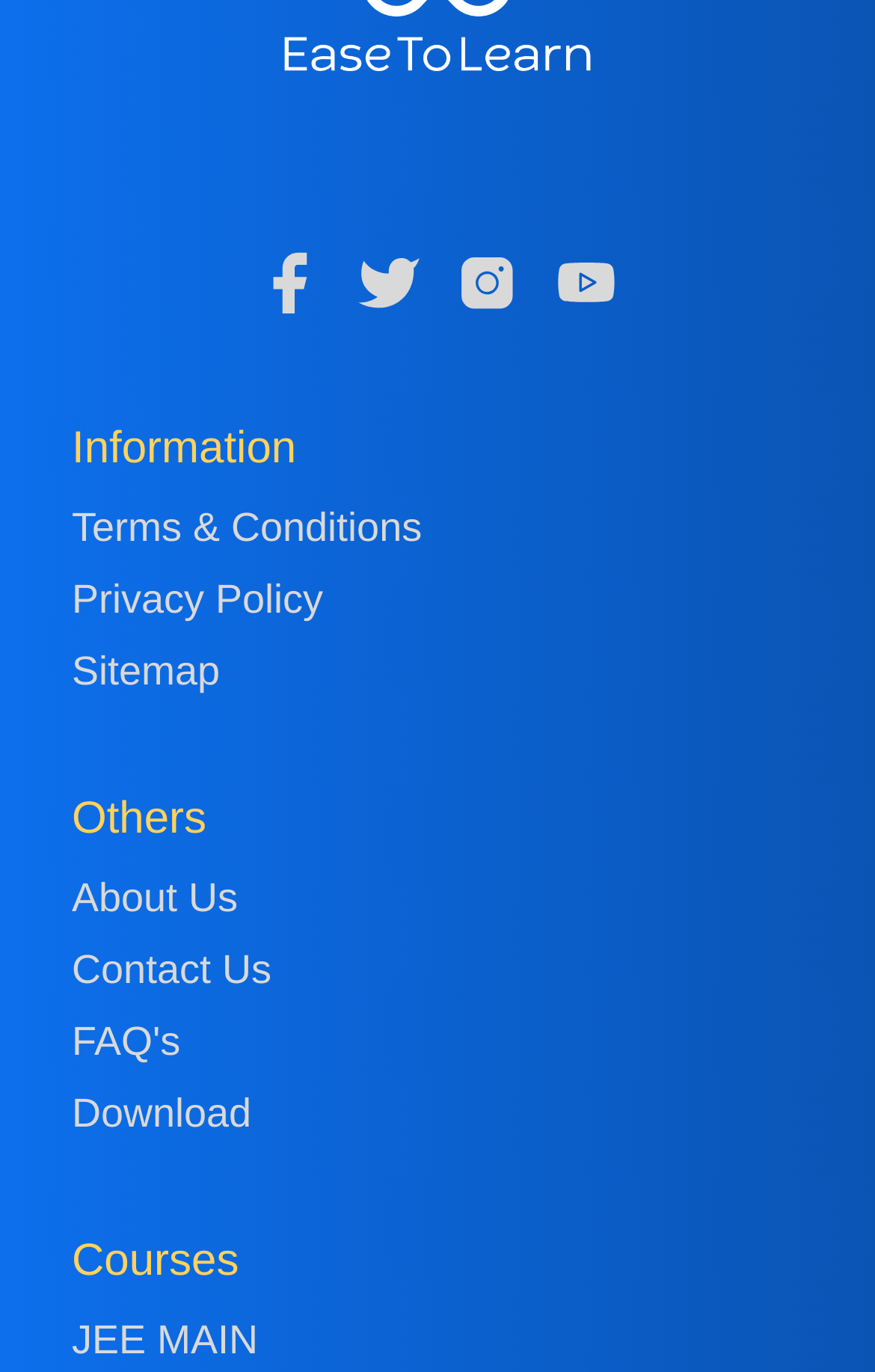Please specify the bounding box coordinates of the region to click in order to perform the following instruction: "Download something".

[0.082, 0.791, 0.918, 0.835]